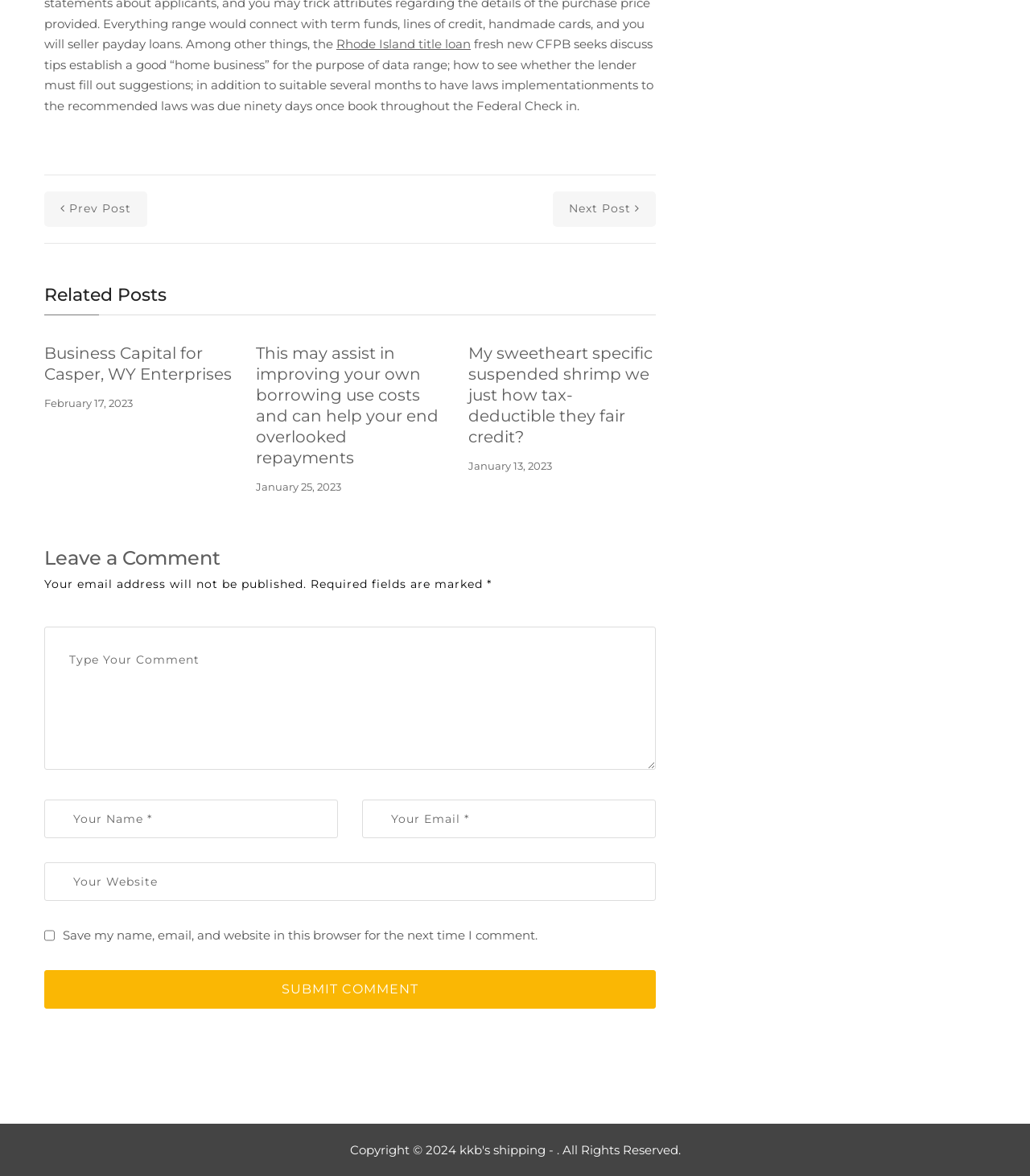Observe the image and answer the following question in detail: What is the purpose of the checkbox on the comment form?

The checkbox on the comment form has the text 'Save my name, email, and website in this browser for the next time I comment.' This suggests that the purpose of the checkbox is to save the commenter's information for future comments.